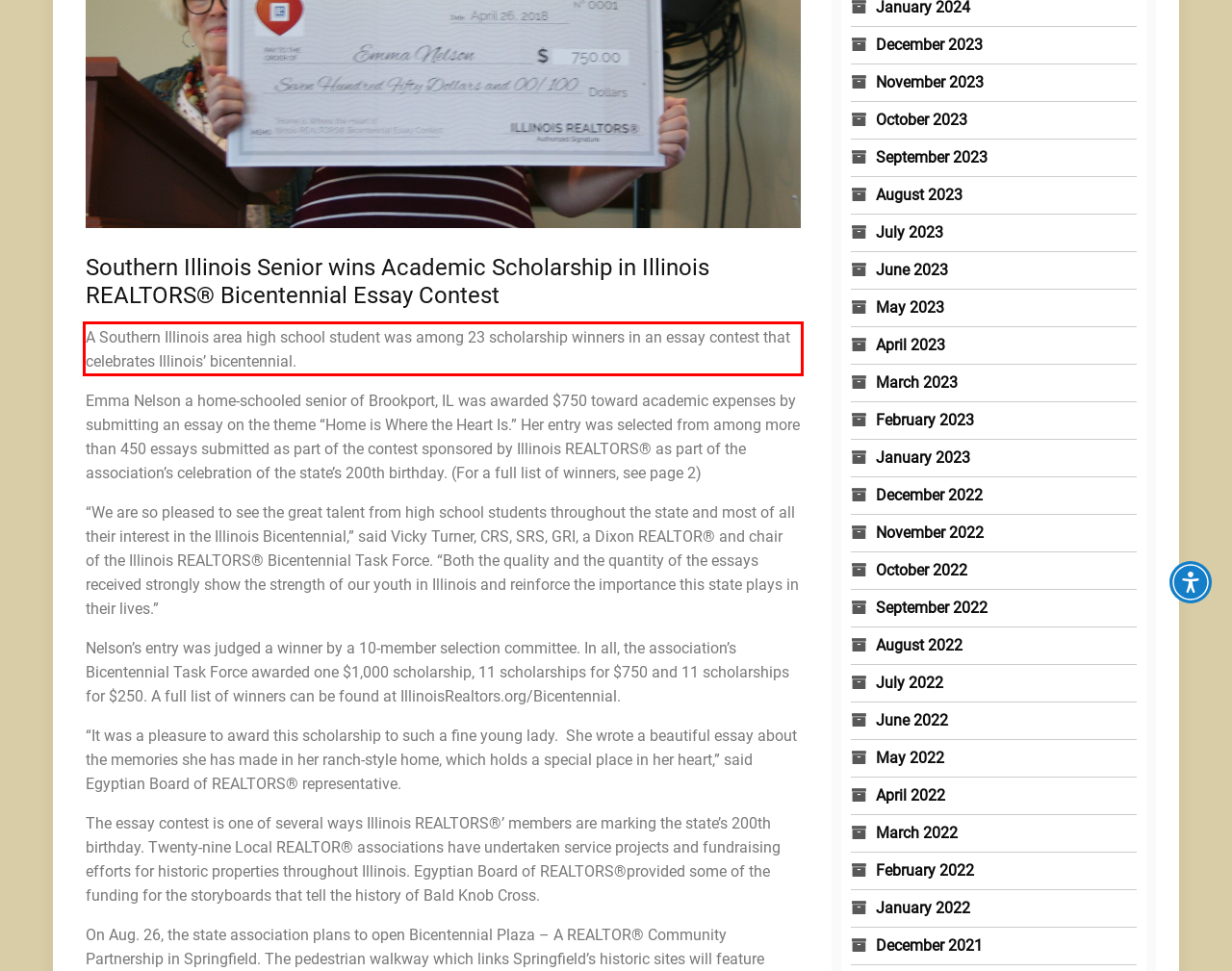Please examine the webpage screenshot containing a red bounding box and use OCR to recognize and output the text inside the red bounding box.

A Southern Illinois area high school student was among 23 scholarship winners in an essay contest that celebrates Illinois’ bicentennial.